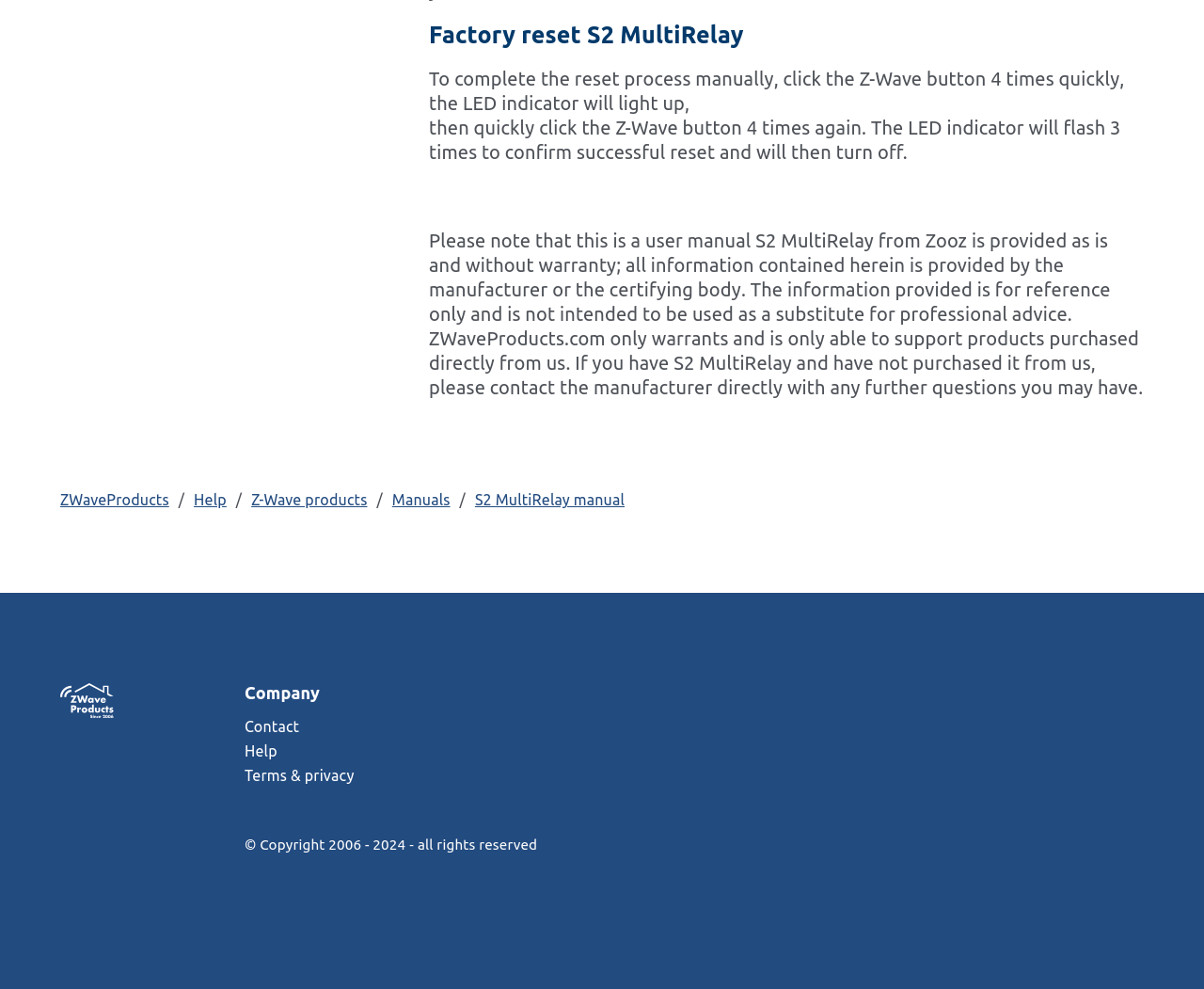Find the bounding box coordinates of the element to click in order to complete the given instruction: "Click the ZWaveProducts link."

[0.05, 0.497, 0.14, 0.514]